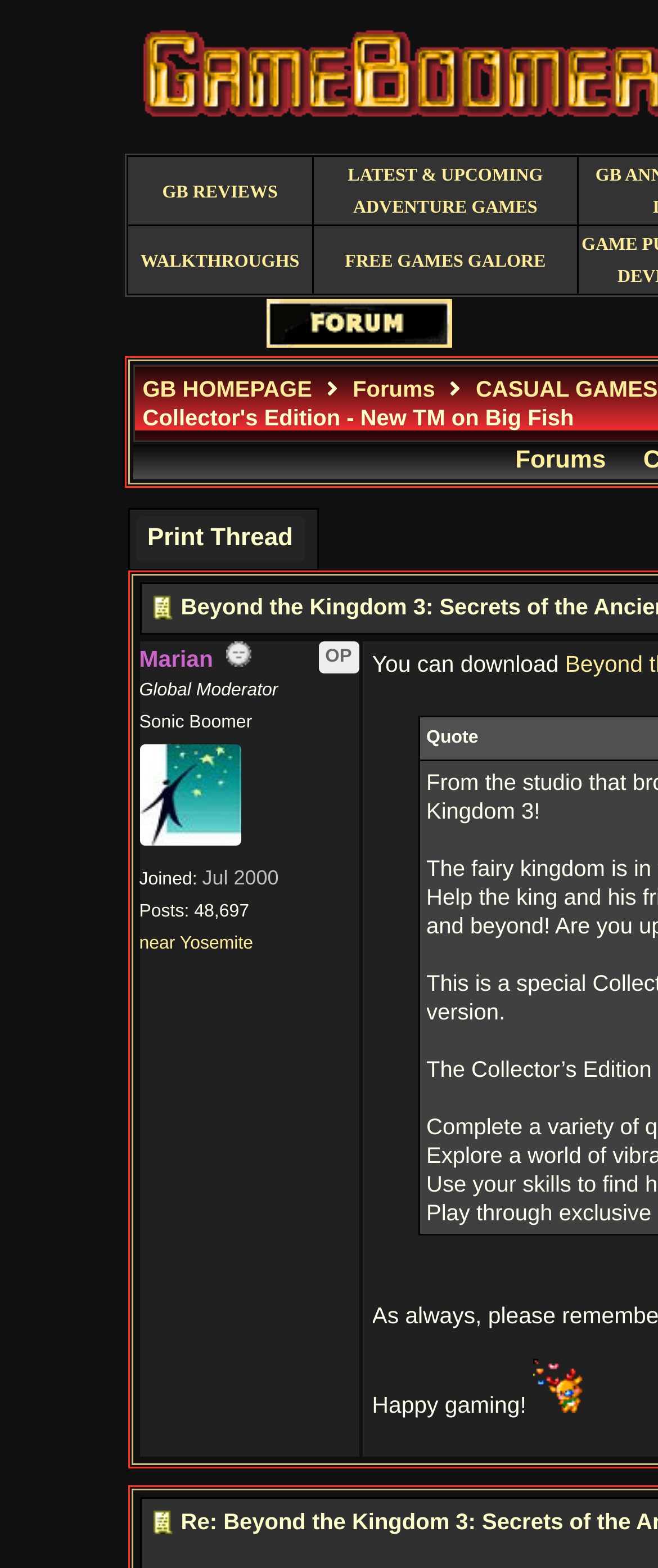Please provide the bounding box coordinate of the region that matches the element description: Print Thread. Coordinates should be in the format (top-left x, top-left y, bottom-right x, bottom-right y) and all values should be between 0 and 1.

[0.206, 0.329, 0.463, 0.358]